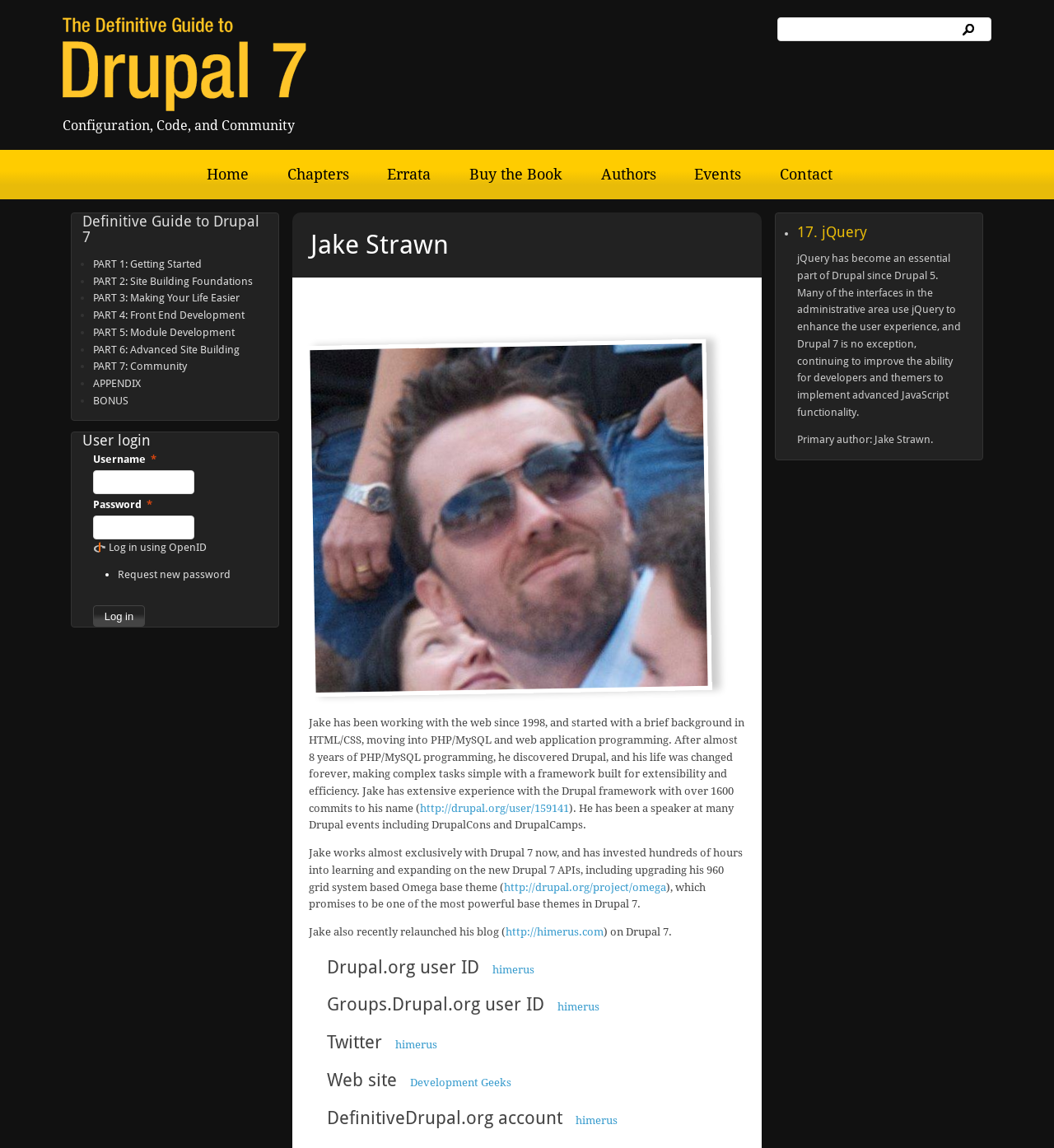What is the link text of the login button?
Based on the image content, provide your answer in one word or a short phrase.

Log in